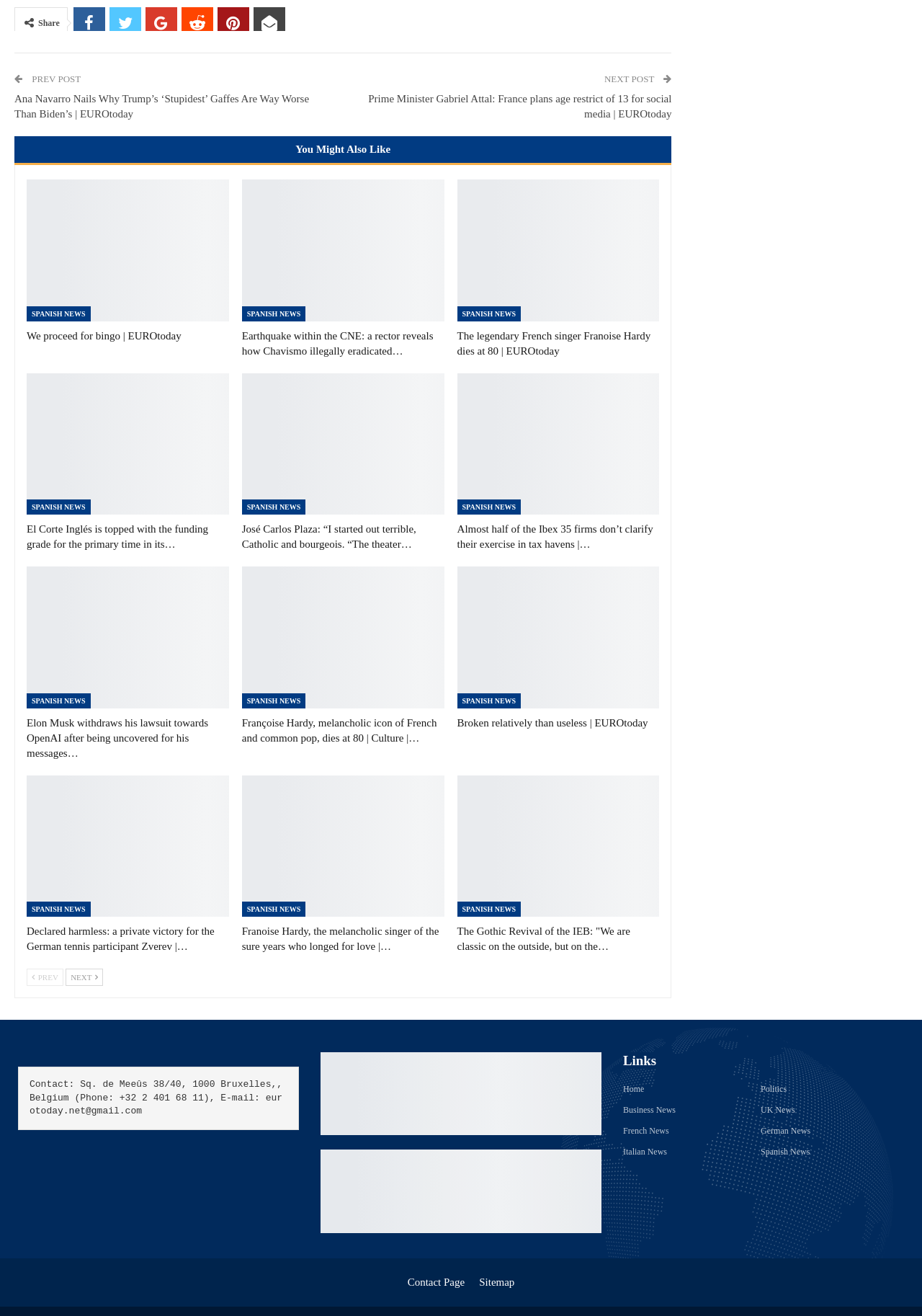Determine the bounding box for the UI element described here: "Politics".

[0.825, 0.821, 0.974, 0.834]